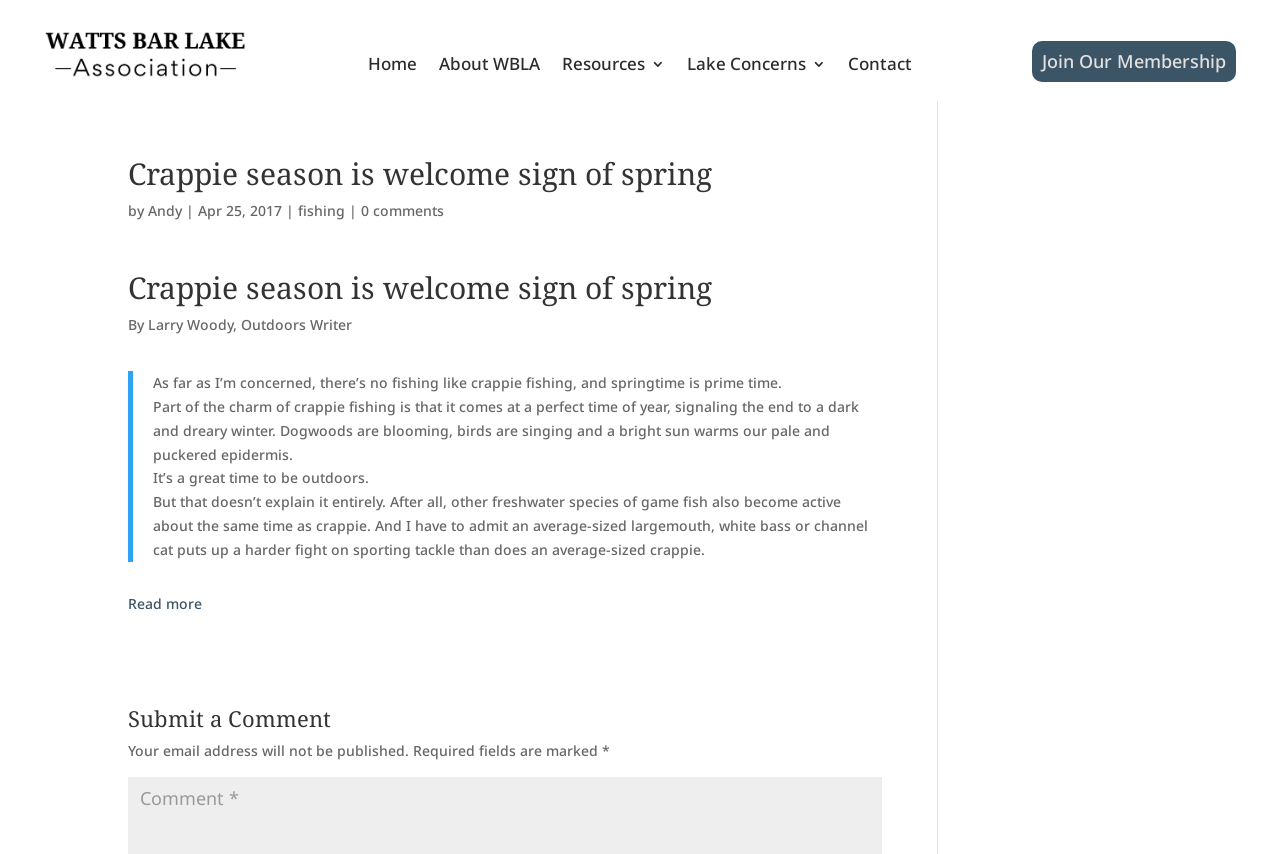Please answer the following question using a single word or phrase: 
What is the time of year mentioned in the article?

Spring